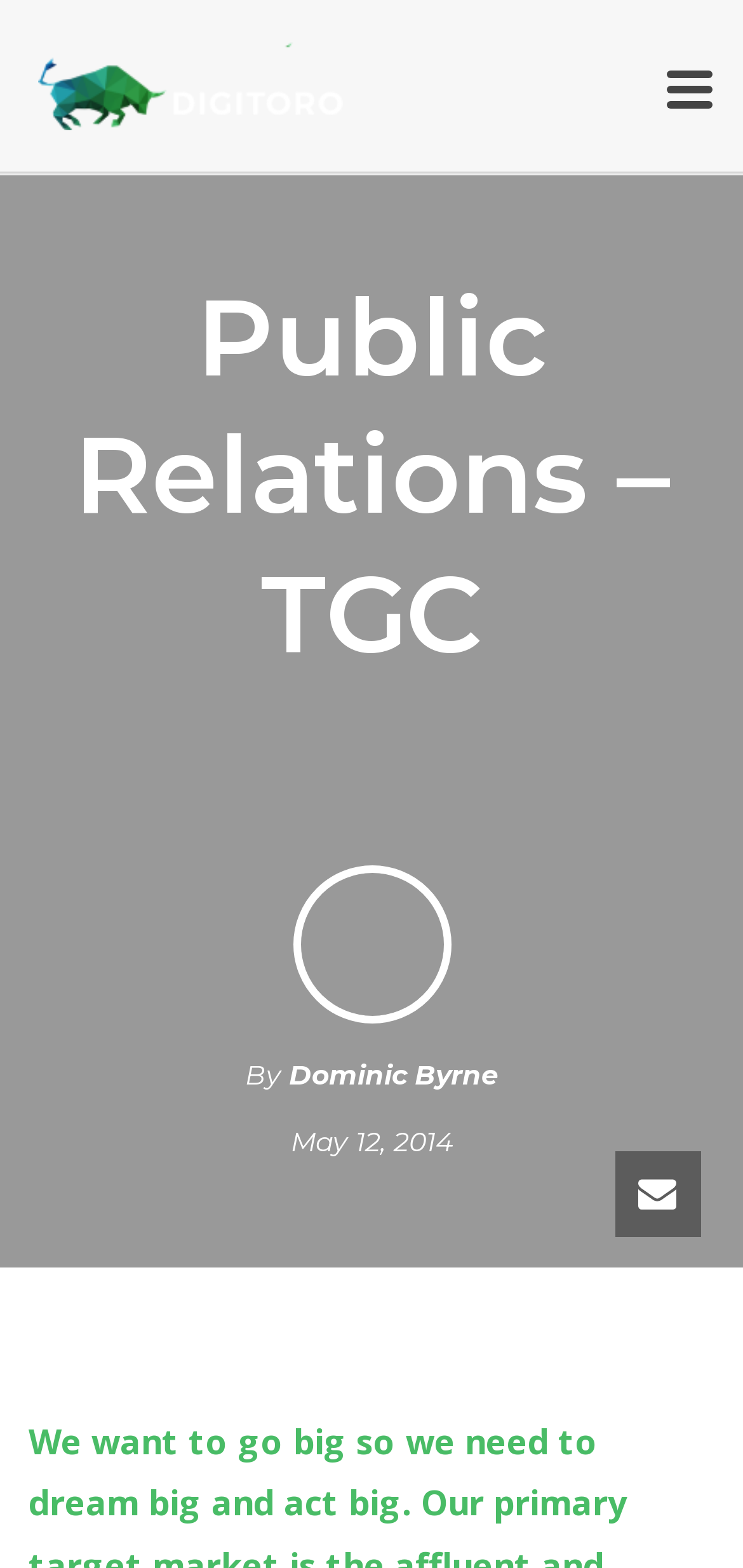Based on the image, provide a detailed response to the question:
What is the purpose of the webpage?

The meta description of the webpage is 'Public Relations (PR) for TGC', which suggests that the purpose of the webpage is related to public relations for TGC.